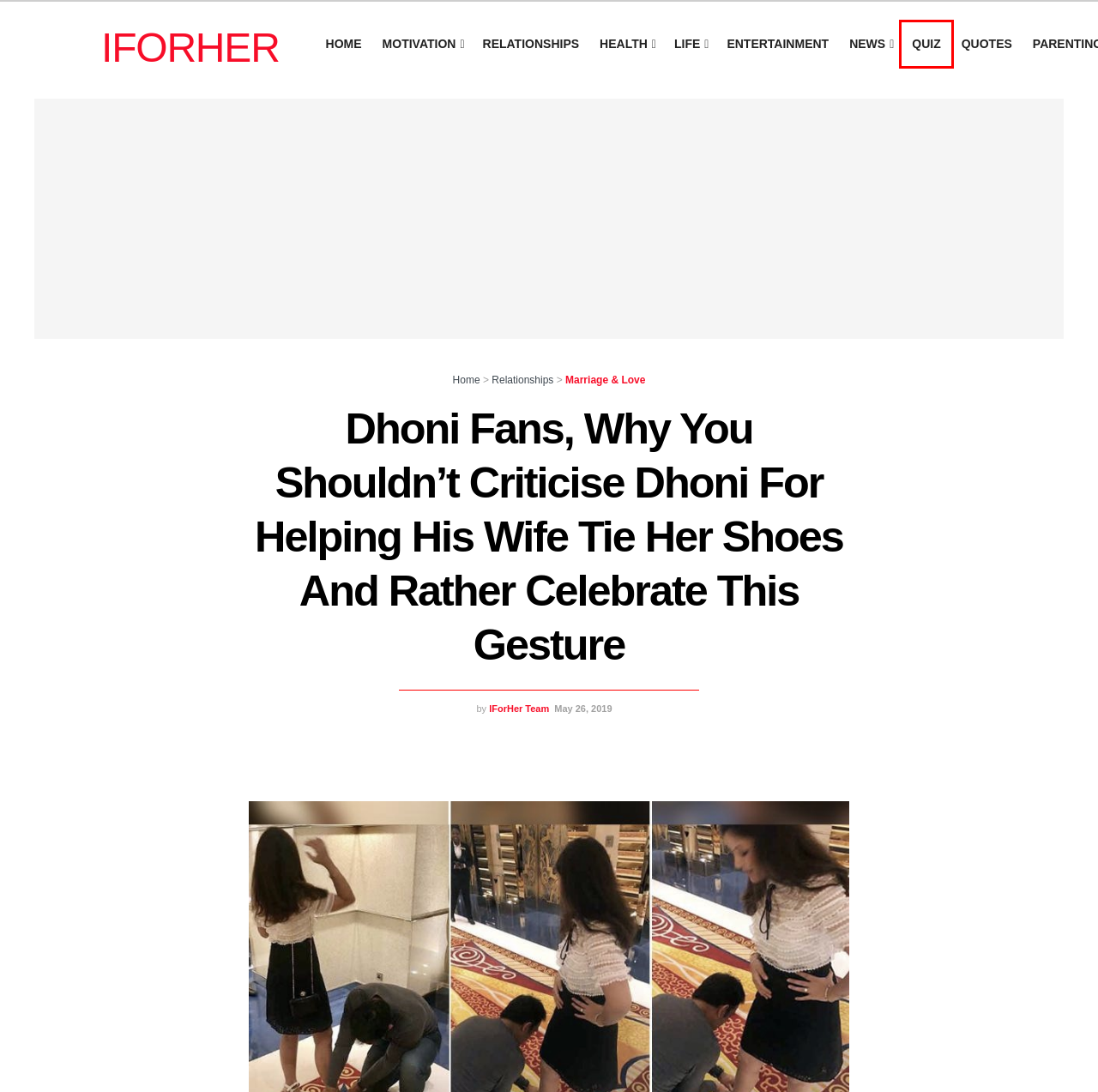You have a screenshot of a webpage with an element surrounded by a red bounding box. Choose the webpage description that best describes the new page after clicking the element inside the red bounding box. Here are the candidates:
A. Quiz - IFORHER
B. Movies & TV - IFORHER
C. Marriage, Love & Date: Real Stories & Tips - IFORHER
D. IForHer Team, Author at IFORHER
E. Entertainment - IFORHER
F. Motivation: Women Achievers | Everyday Heroes | Society
G. Relationships: Tips & Letters for Love, Partner & In-Laws
H. Platform For Women Of Today - IFORHER

A